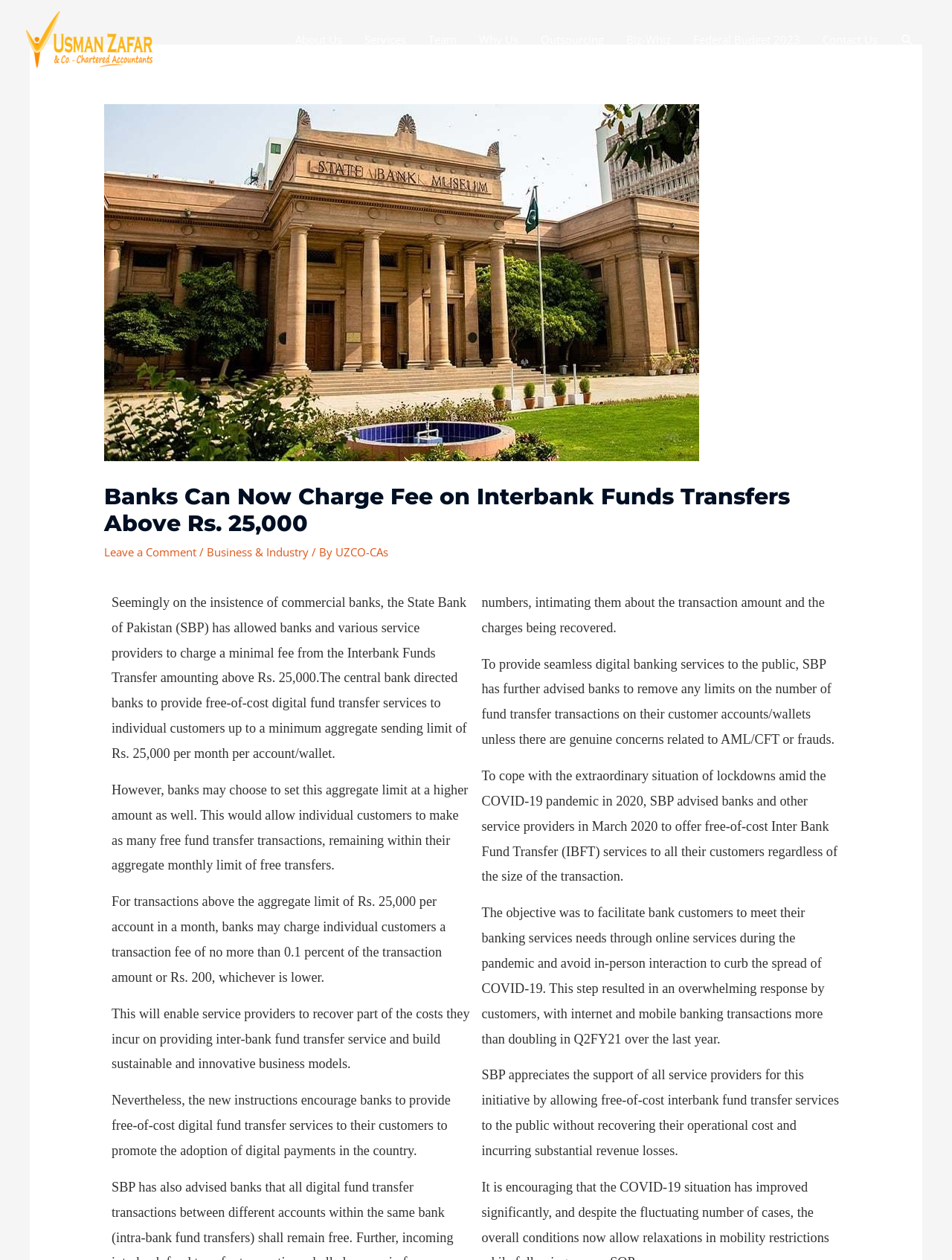Answer the question below in one word or phrase:
What was the objective of SBP's advice to banks in March 2020?

To facilitate online banking during pandemic